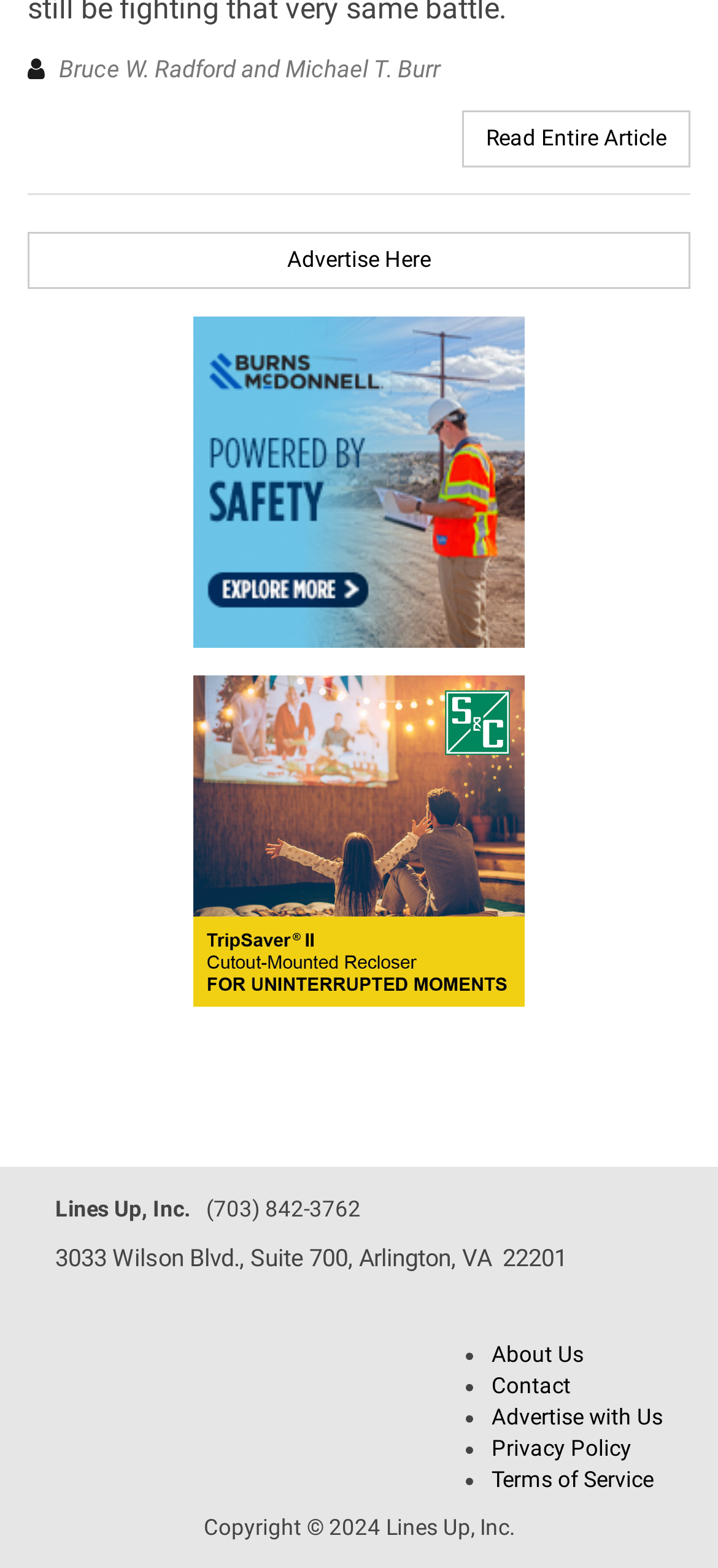Determine the bounding box coordinates for the area that needs to be clicked to fulfill this task: "Advertise here". The coordinates must be given as four float numbers between 0 and 1, i.e., [left, top, right, bottom].

[0.4, 0.158, 0.6, 0.174]